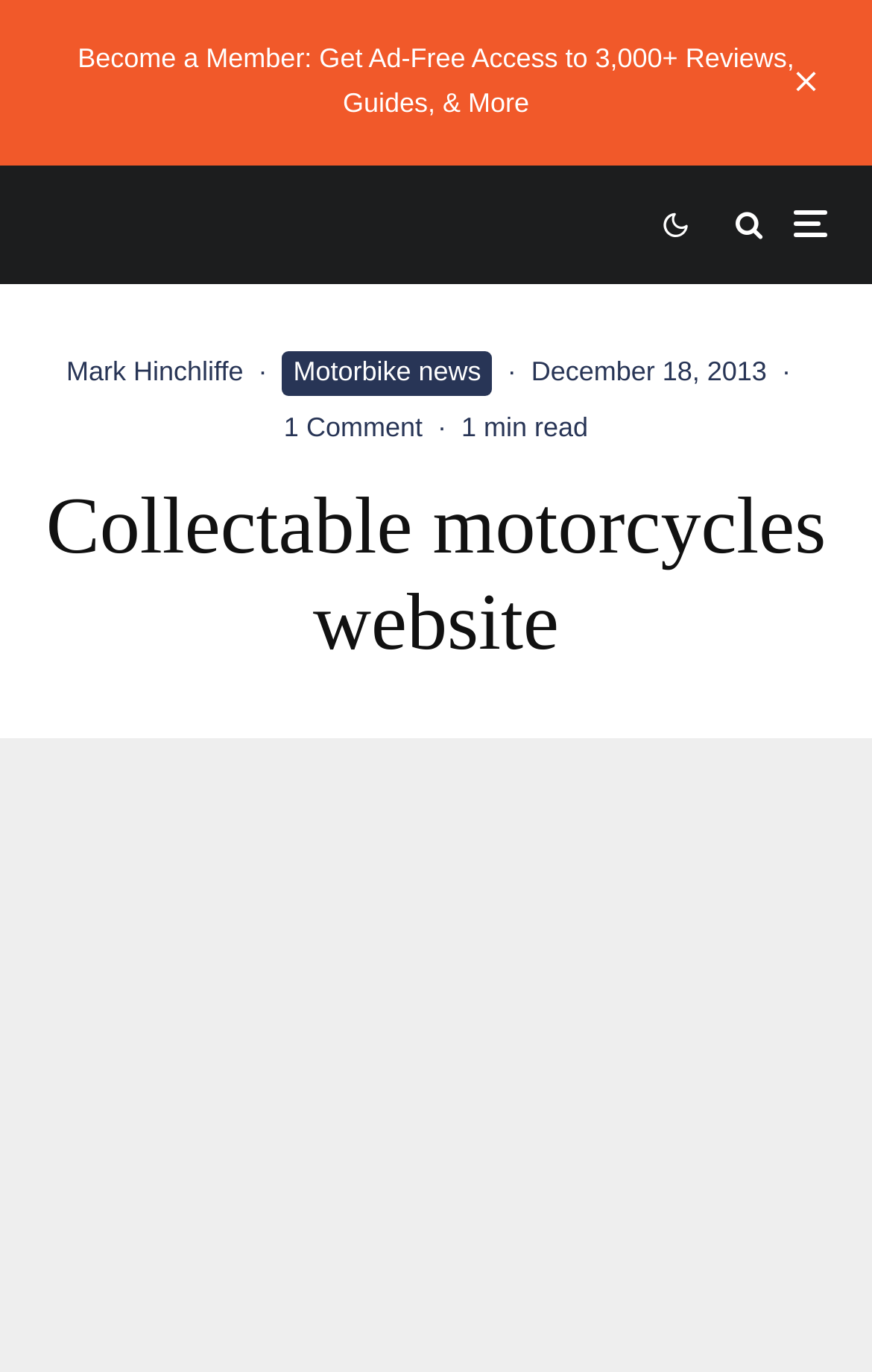Provide a comprehensive caption for the webpage.

The webpage appears to be a blog or news article about collectable motorcycles. At the top, there is a prominent heading that reads "Collectable motorcycles website". Below this heading, there are several links and icons aligned horizontally. On the left side, there is a link to "Become a Member" with benefits listed. On the right side, there are three icons, possibly representing social media or sharing options.

Further down, there is an article with a title and metadata. The title is not explicitly stated, but the metadata includes the author's name, "Mark Hinchliffe", followed by a separator dot. Next to the author's name, there is a link to "Motorbike news". The article's publication date, "December 18, 2013", is displayed in a time format. There are also indicators for the number of comments, "1 Comment", and the estimated reading time, "1 min read".

The overall layout suggests a clean and organized structure, with clear headings and concise text. The use of icons and links adds a touch of modernity to the design.